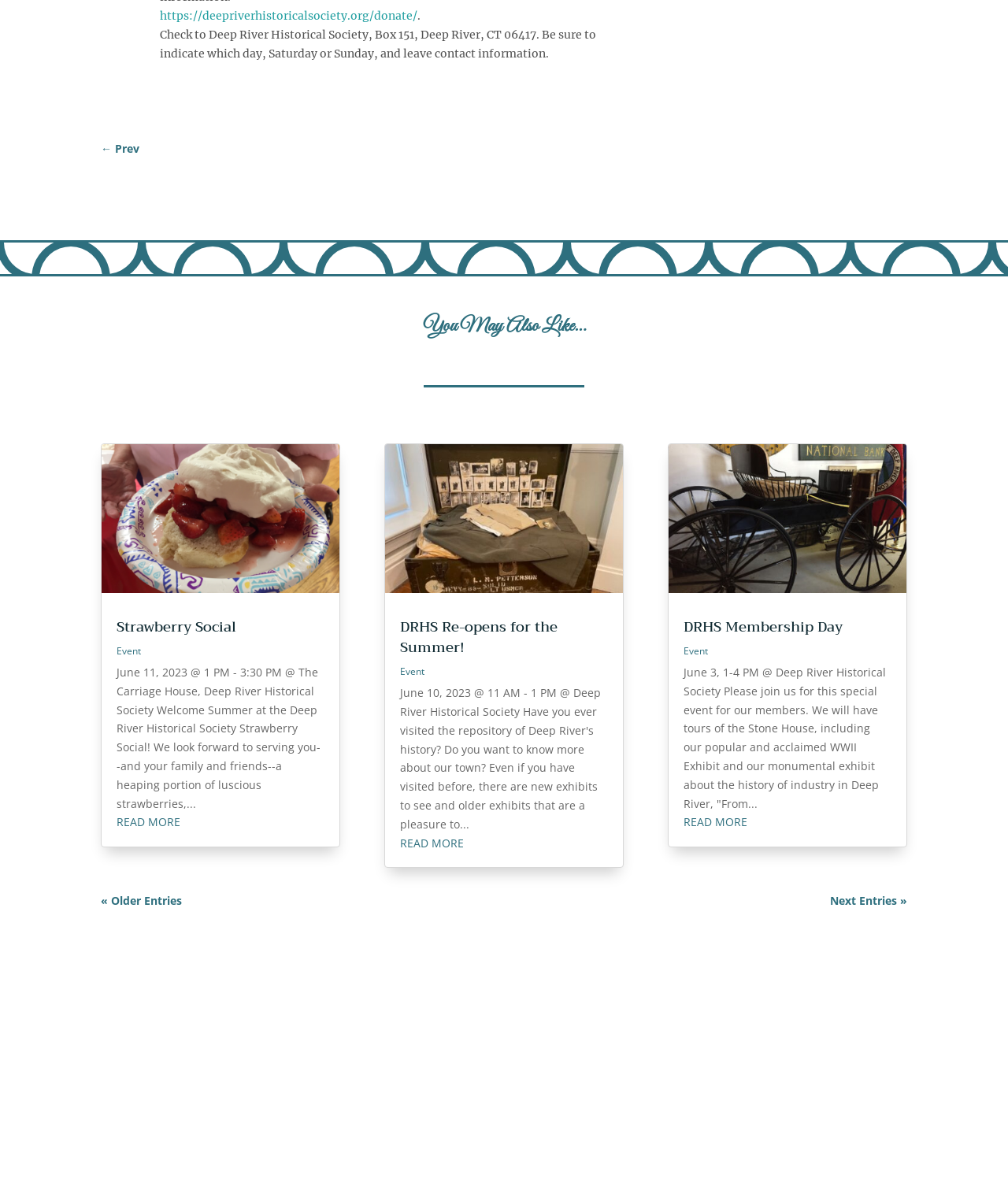Please identify the bounding box coordinates of the element's region that should be clicked to execute the following instruction: "View previous entries". The bounding box coordinates must be four float numbers between 0 and 1, i.e., [left, top, right, bottom].

[0.1, 0.116, 0.138, 0.132]